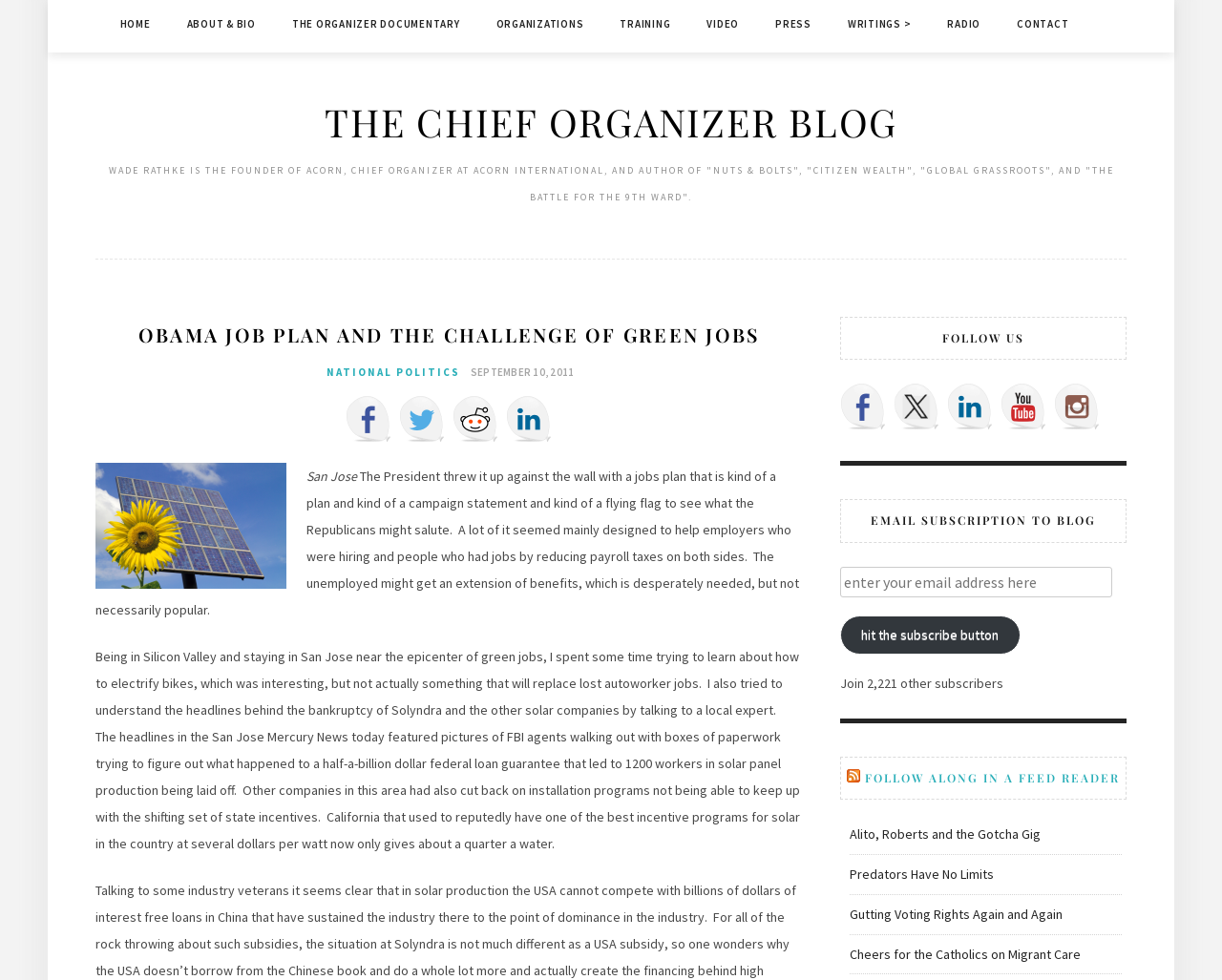What is the name of the blog?
Give a one-word or short phrase answer based on the image.

The Chief Organizer Blog